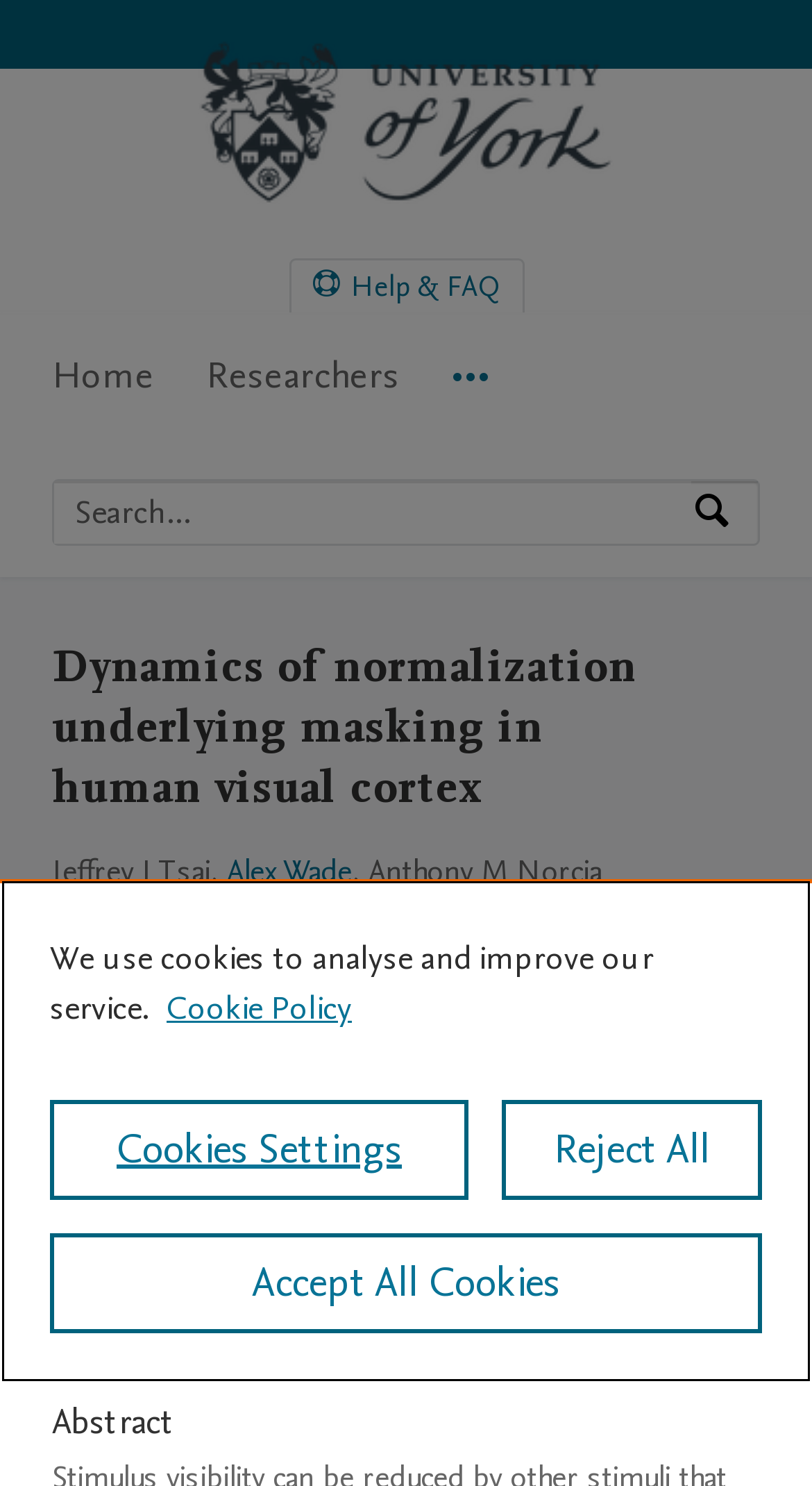Pinpoint the bounding box coordinates of the element to be clicked to execute the instruction: "View article details".

[0.7, 0.678, 0.792, 0.704]